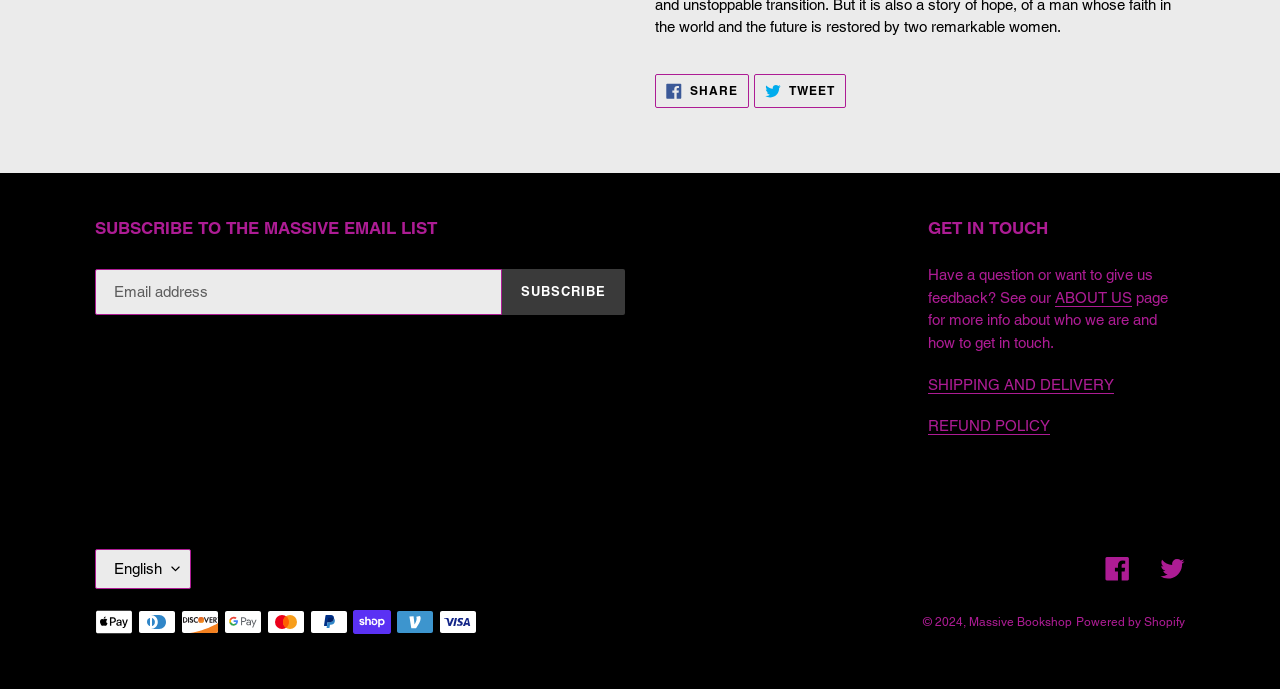What is the copyright year of the webpage?
Please give a detailed answer to the question using the information shown in the image.

The webpage contains a StaticText element with the text '© 2024', which indicates the copyright year of the webpage.